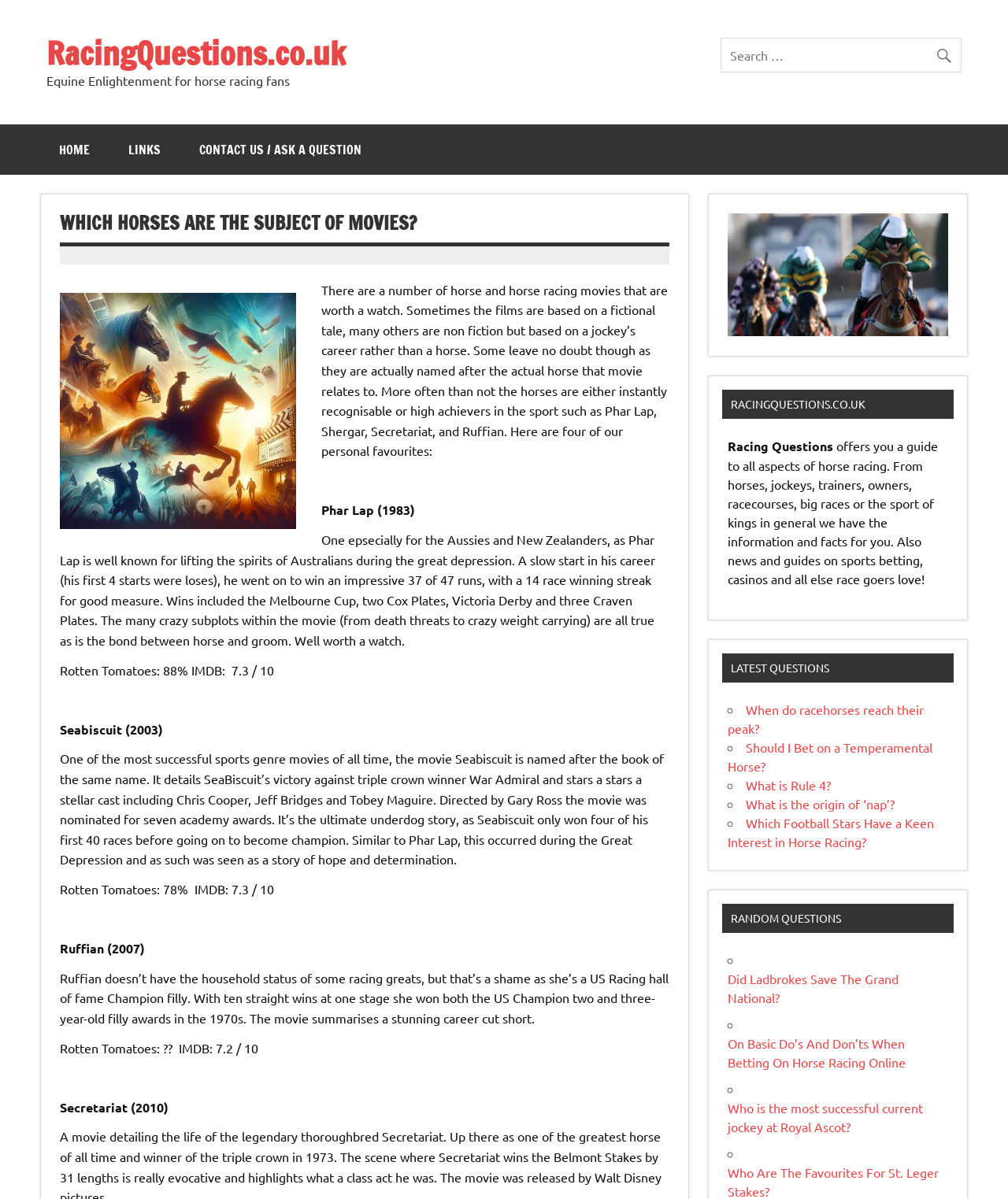Select the bounding box coordinates of the element I need to click to carry out the following instruction: "View the question about when racehorses reach their peak".

[0.722, 0.585, 0.916, 0.614]